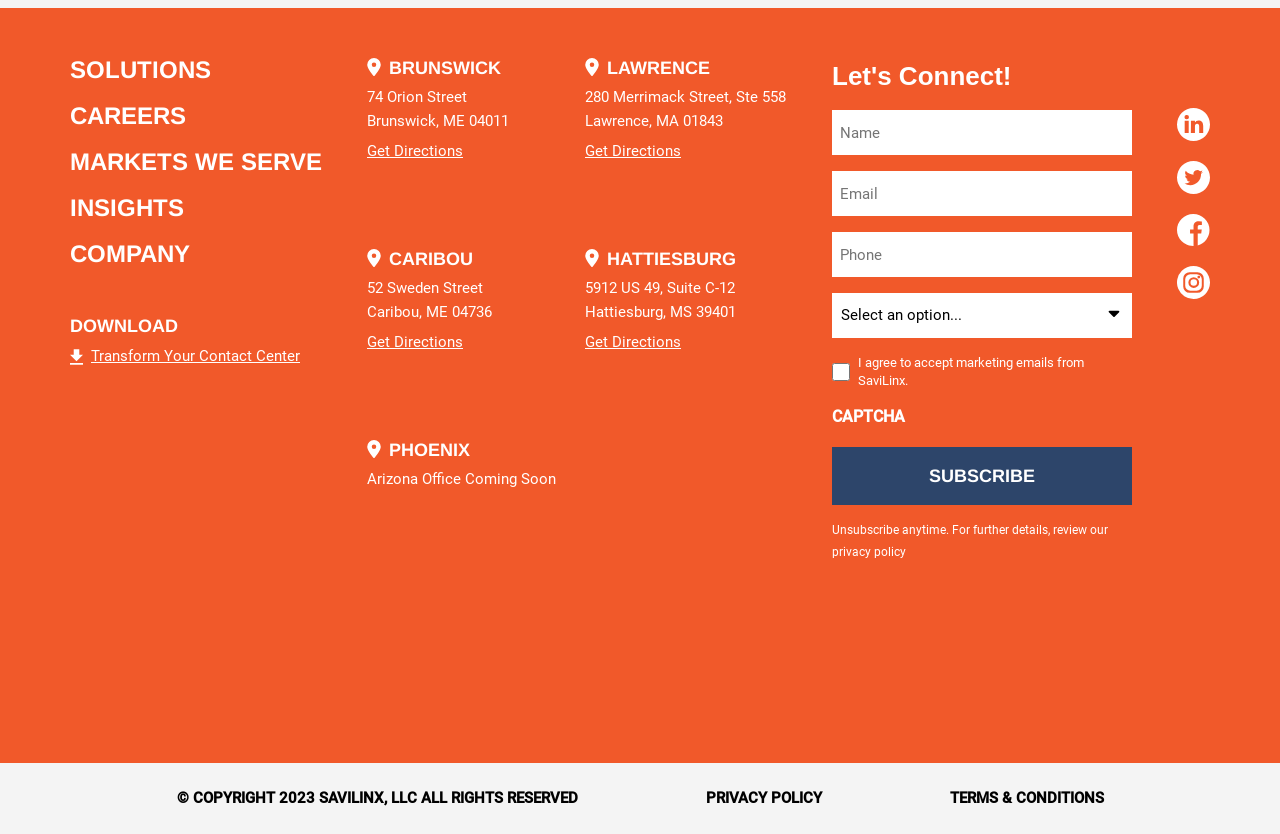Please provide the bounding box coordinates for the element that needs to be clicked to perform the instruction: "Subscribe to the newsletter". The coordinates must consist of four float numbers between 0 and 1, formatted as [left, top, right, bottom].

[0.65, 0.536, 0.884, 0.605]